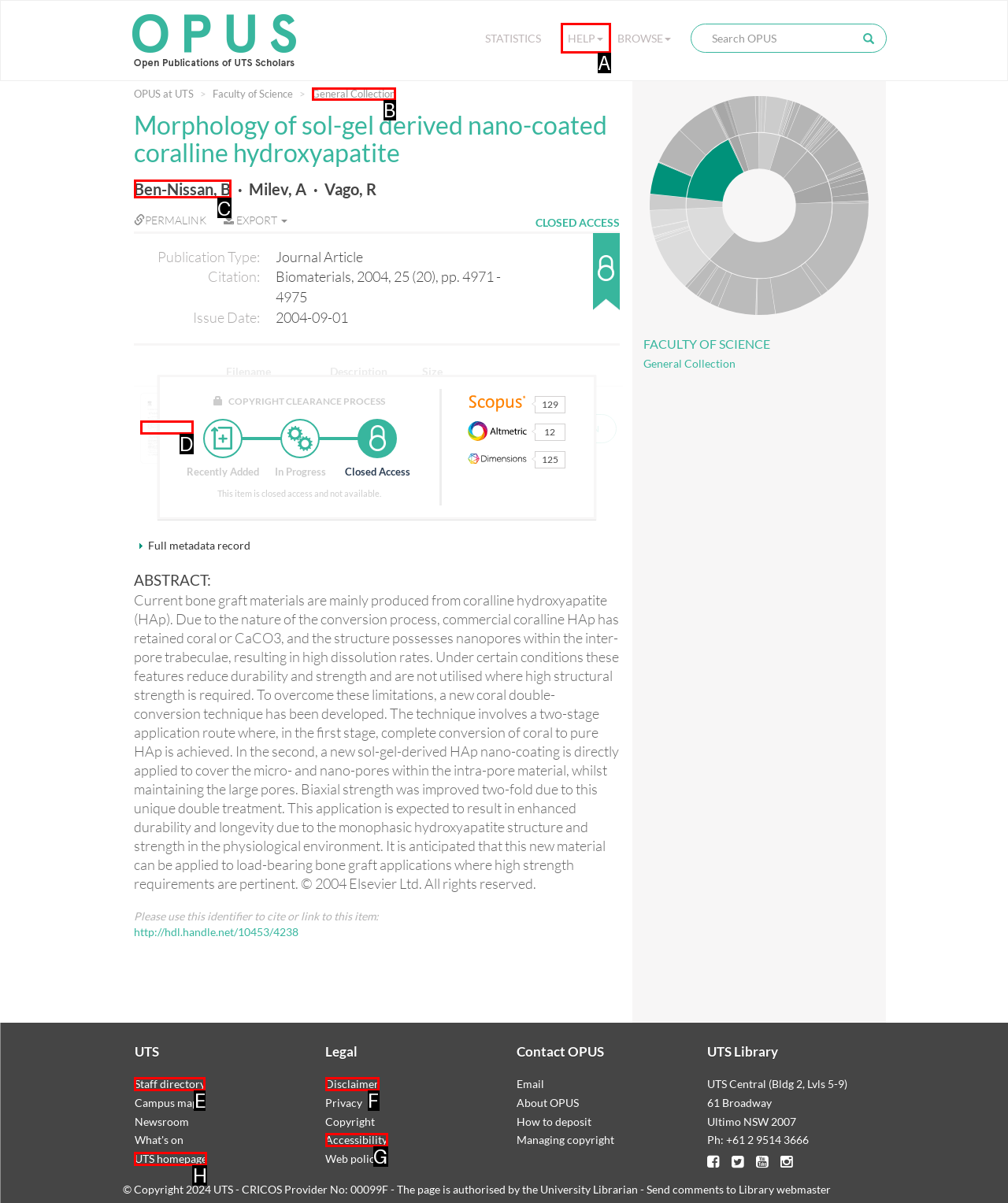Select the appropriate option that fits: Ben-Nissan, B
Reply with the letter of the correct choice.

C